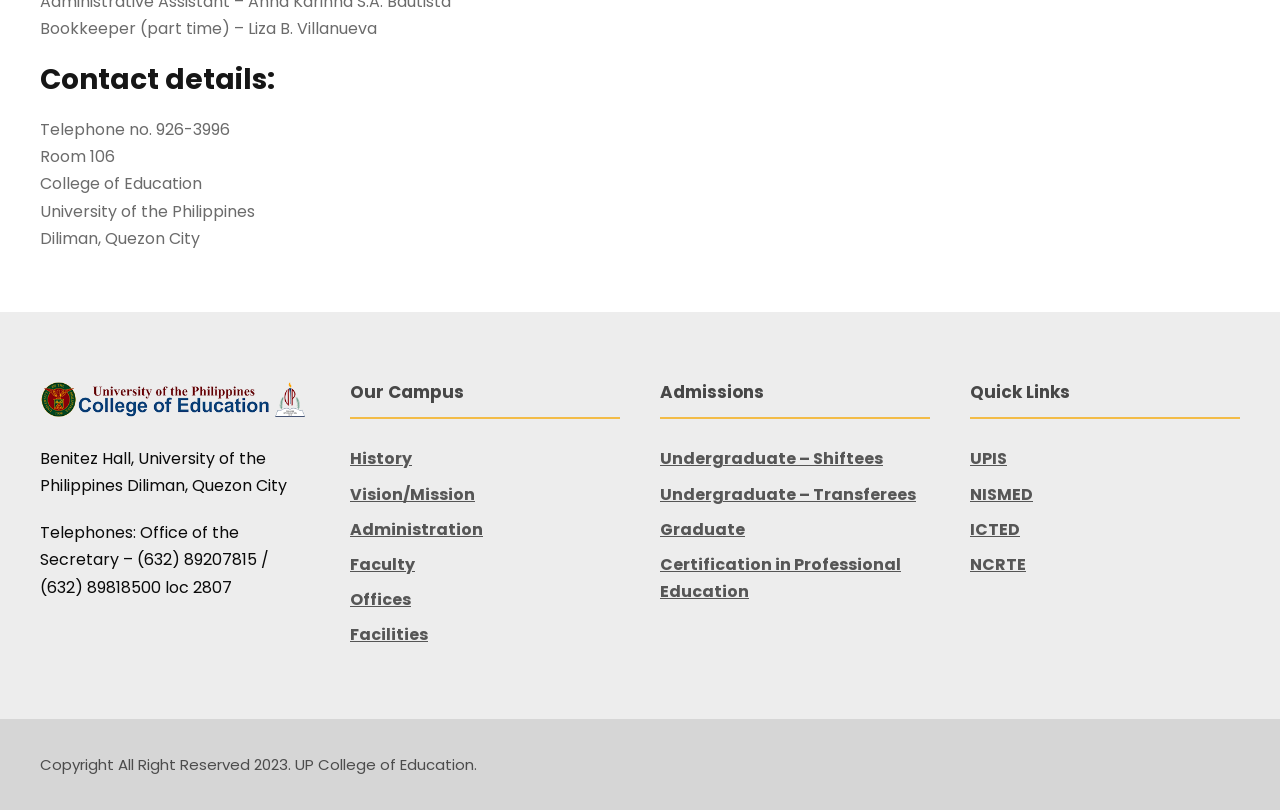Provide your answer to the question using just one word or phrase: What is the telephone number of the Office of the Secretary?

(632) 89207815 / (632) 89818500 loc 2807